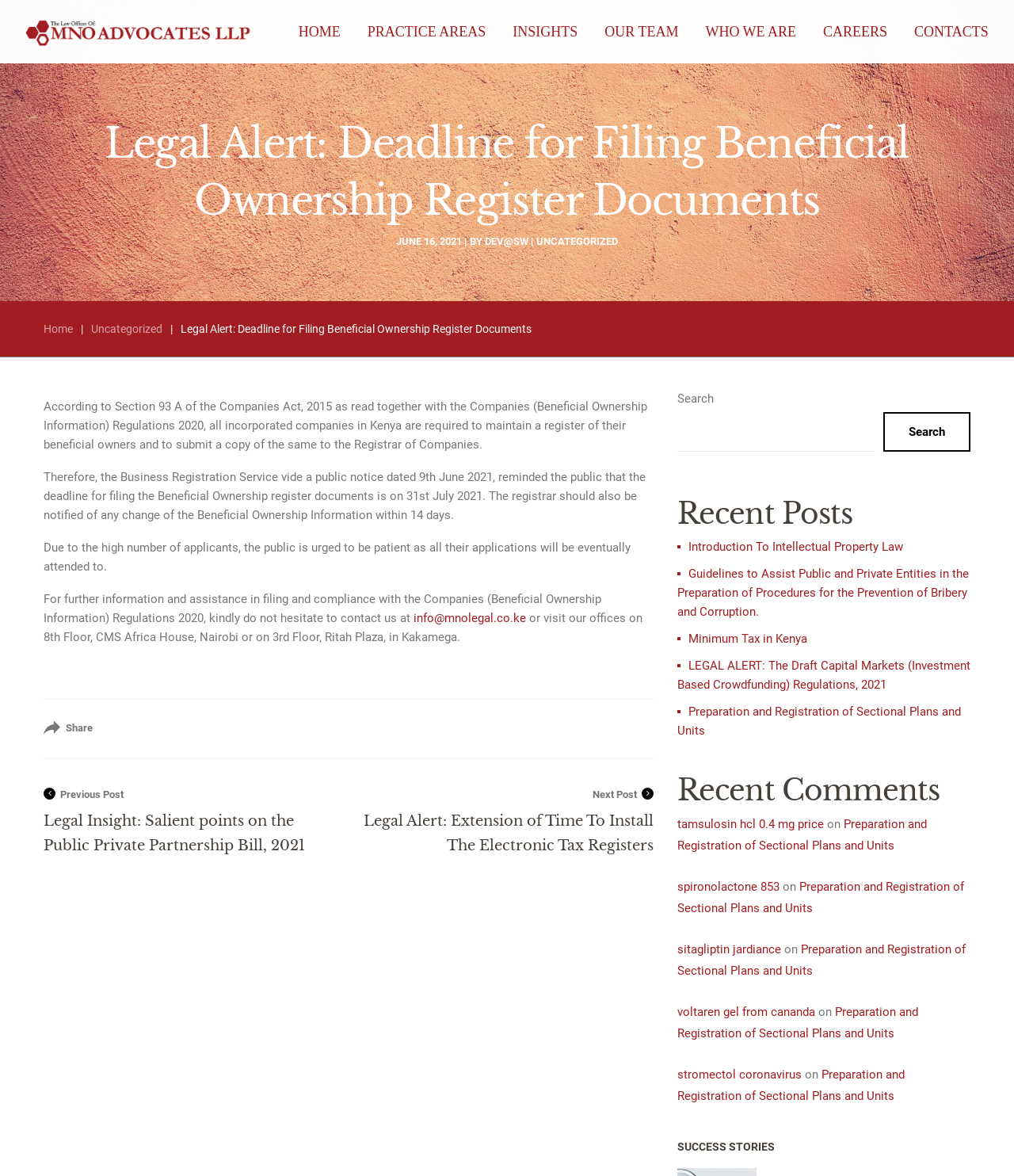Specify the bounding box coordinates of the element's region that should be clicked to achieve the following instruction: "Contact us at info@mnolegal.co.ke". The bounding box coordinates consist of four float numbers between 0 and 1, in the format [left, top, right, bottom].

[0.408, 0.52, 0.519, 0.532]